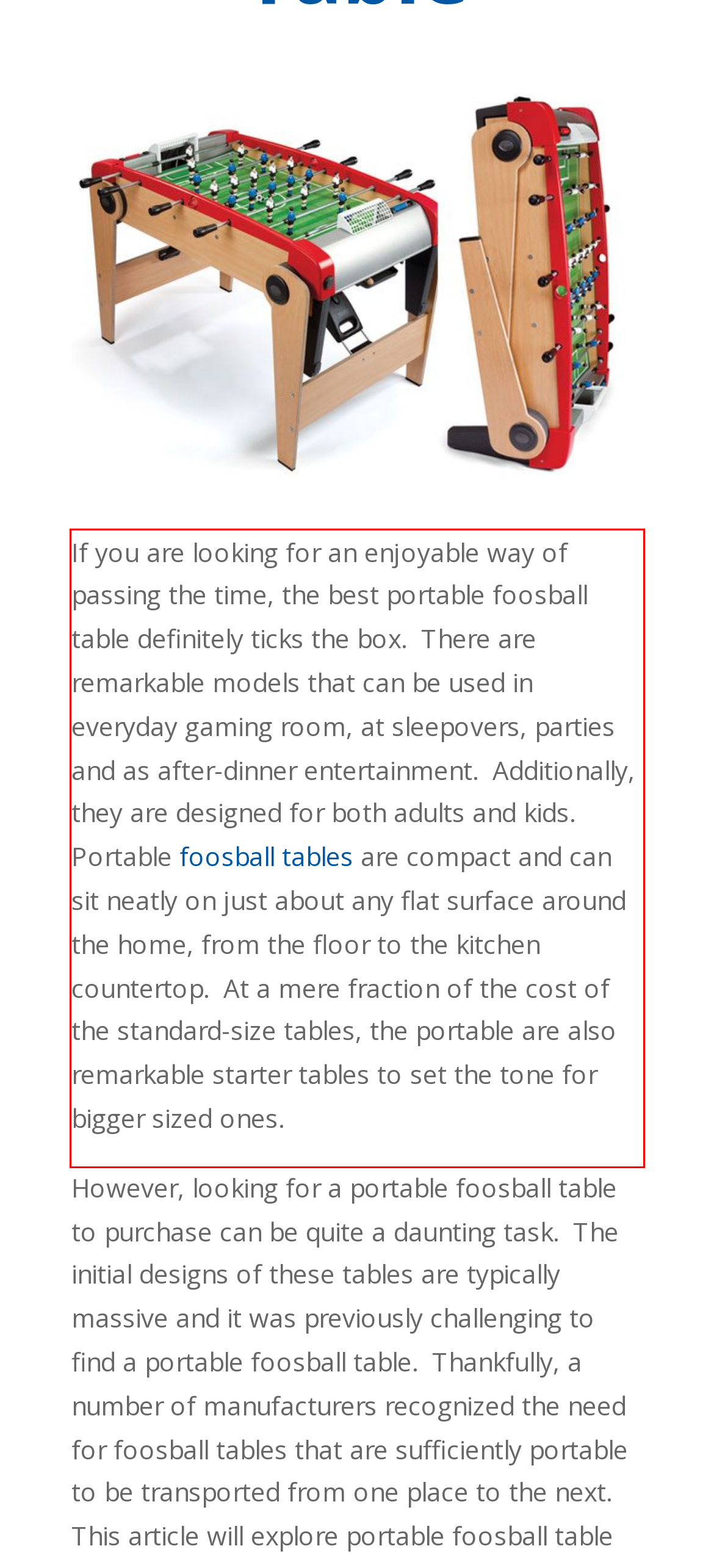Identify the text inside the red bounding box in the provided webpage screenshot and transcribe it.

If you are looking for an enjoyable way of passing the time, the best portable foosball table definitely ticks the box. There are remarkable models that can be used in everyday gaming room, at sleepovers, parties and as after-dinner entertainment. Additionally, they are designed for both adults and kids. Portable foosball tables are compact and can sit neatly on just about any flat surface around the home, from the floor to the kitchen countertop. At a mere fraction of the cost of the standard-size tables, the portable are also remarkable starter tables to set the tone for bigger sized ones.